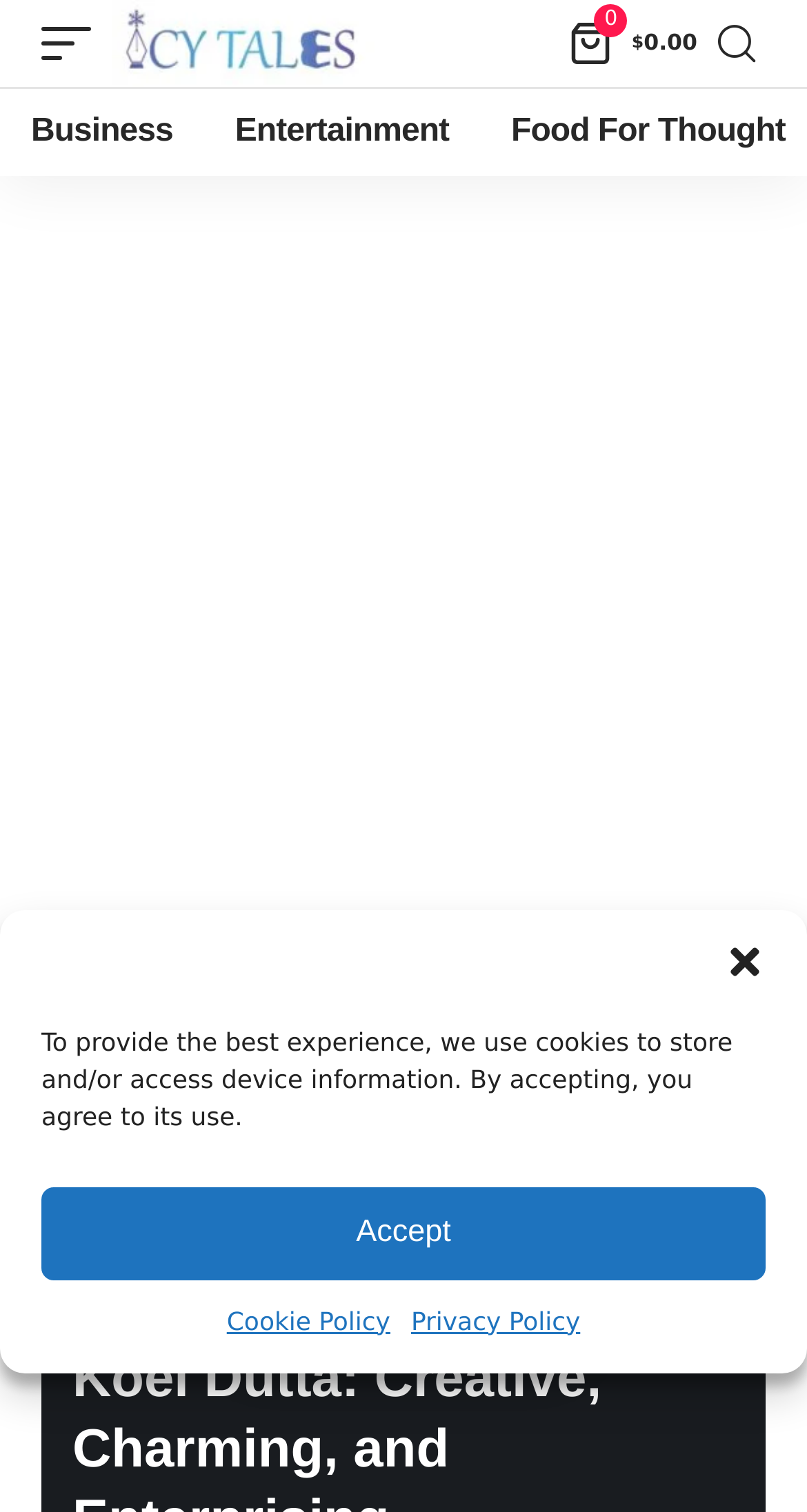What is the logo of the website?
Please give a well-detailed answer to the question.

I determined this by looking at the top-left corner of the webpage, where I found an image with the text 'Icy Tales' next to it, which is likely the logo of the website.